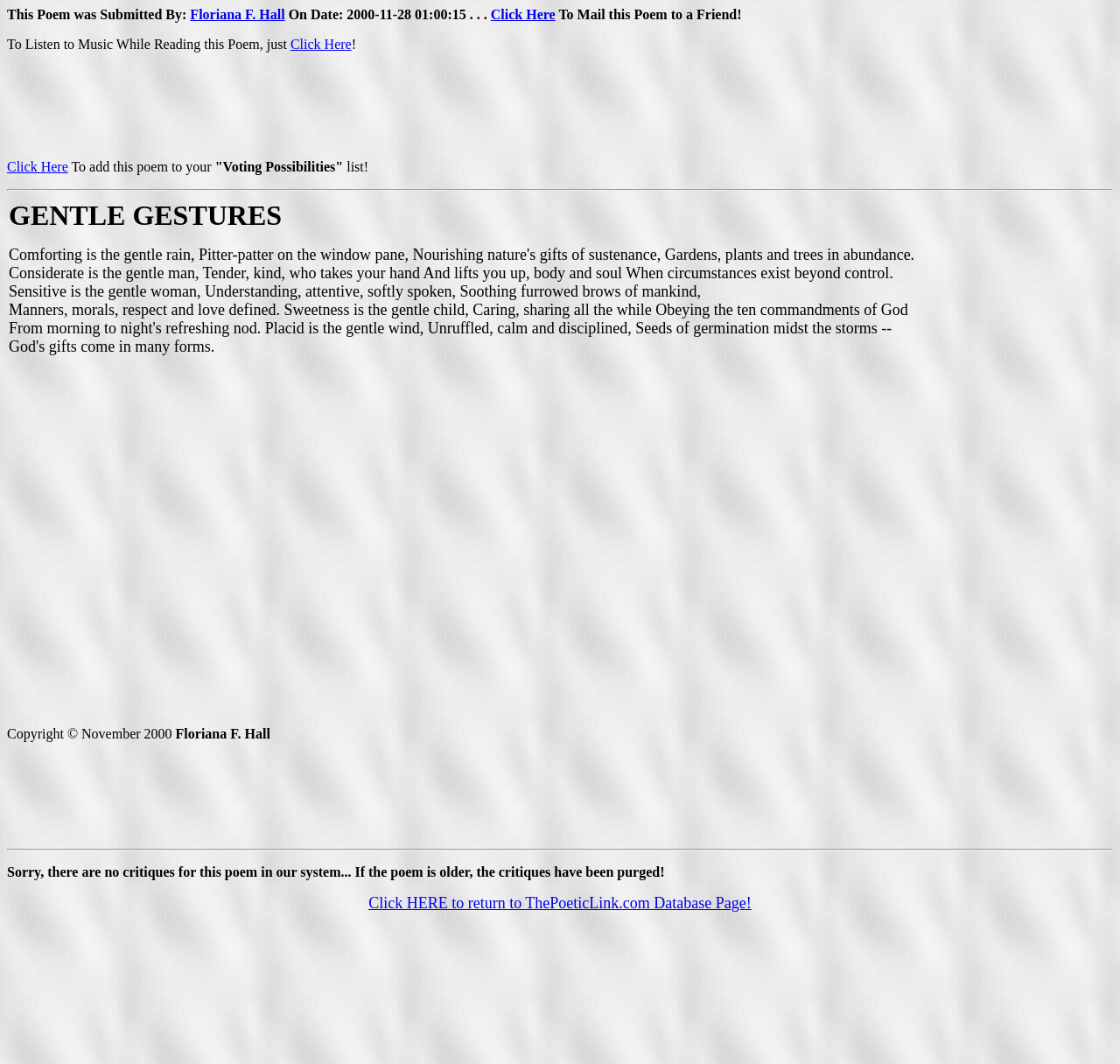What can you do with this poem?
Provide a concise answer using a single word or phrase based on the image.

Mail to a friend, add to voting possibilities, listen to music